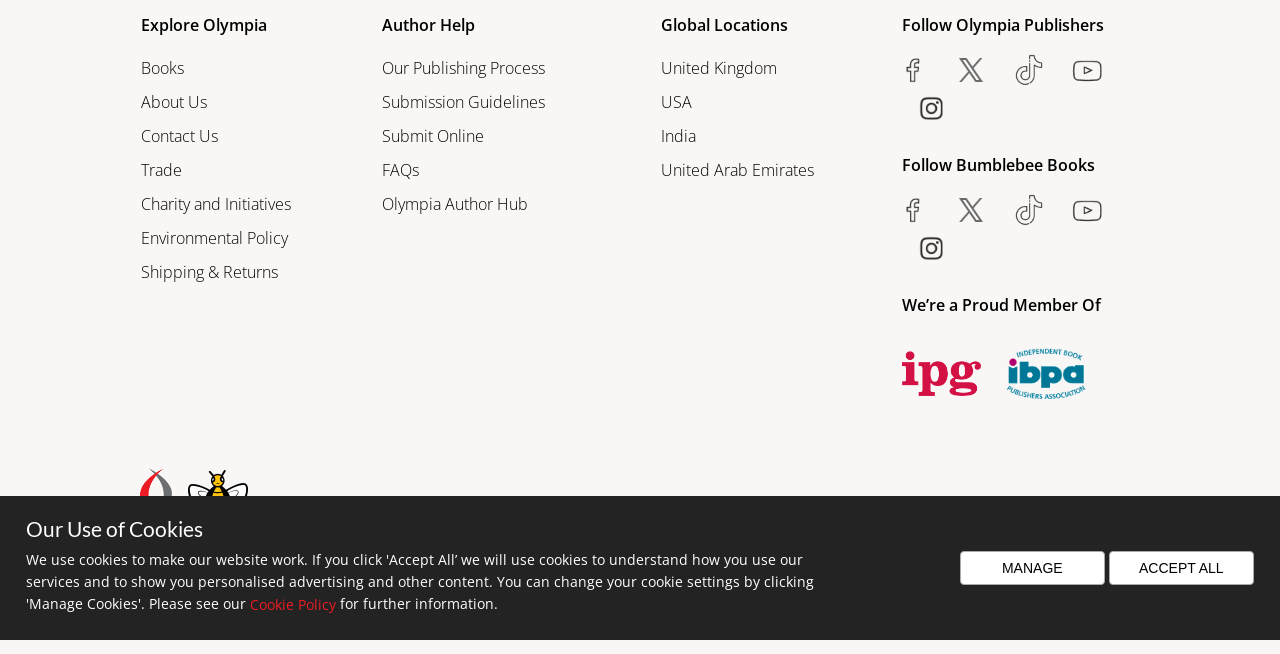Provide the bounding box coordinates for the specified HTML element described in this description: "title="Bumblebee Youtube Channel"". The coordinates should be four float numbers ranging from 0 to 1, in the format [left, top, right, bottom].

[0.832, 0.297, 0.868, 0.346]